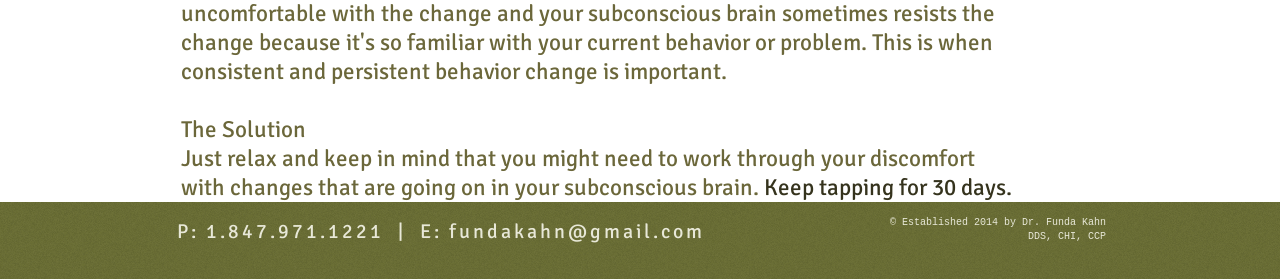What is the year the webpage was established?
Look at the image and provide a short answer using one word or a phrase.

2014